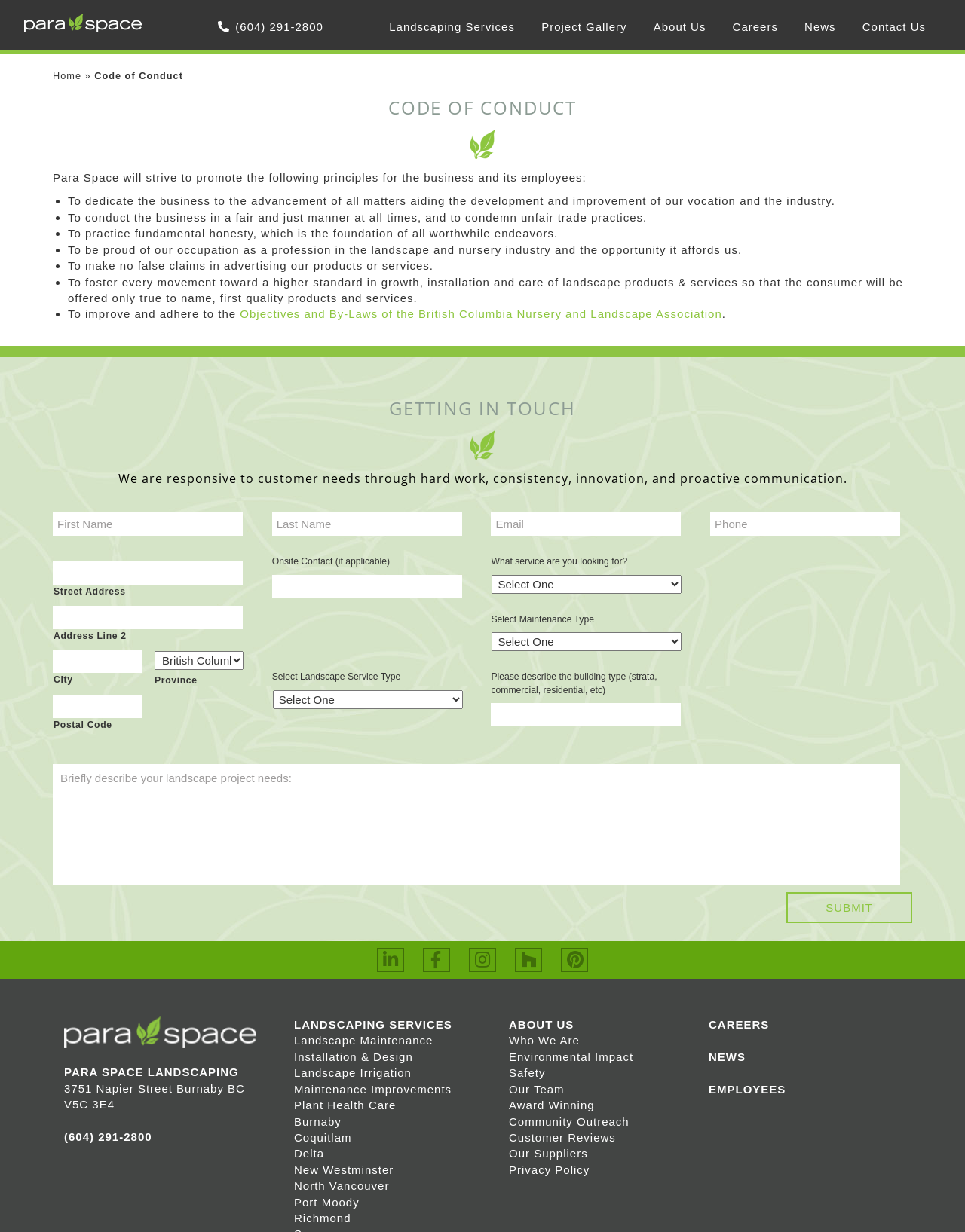How many textboxes are there in the contact form?
Refer to the image and provide a one-word or short phrase answer.

7